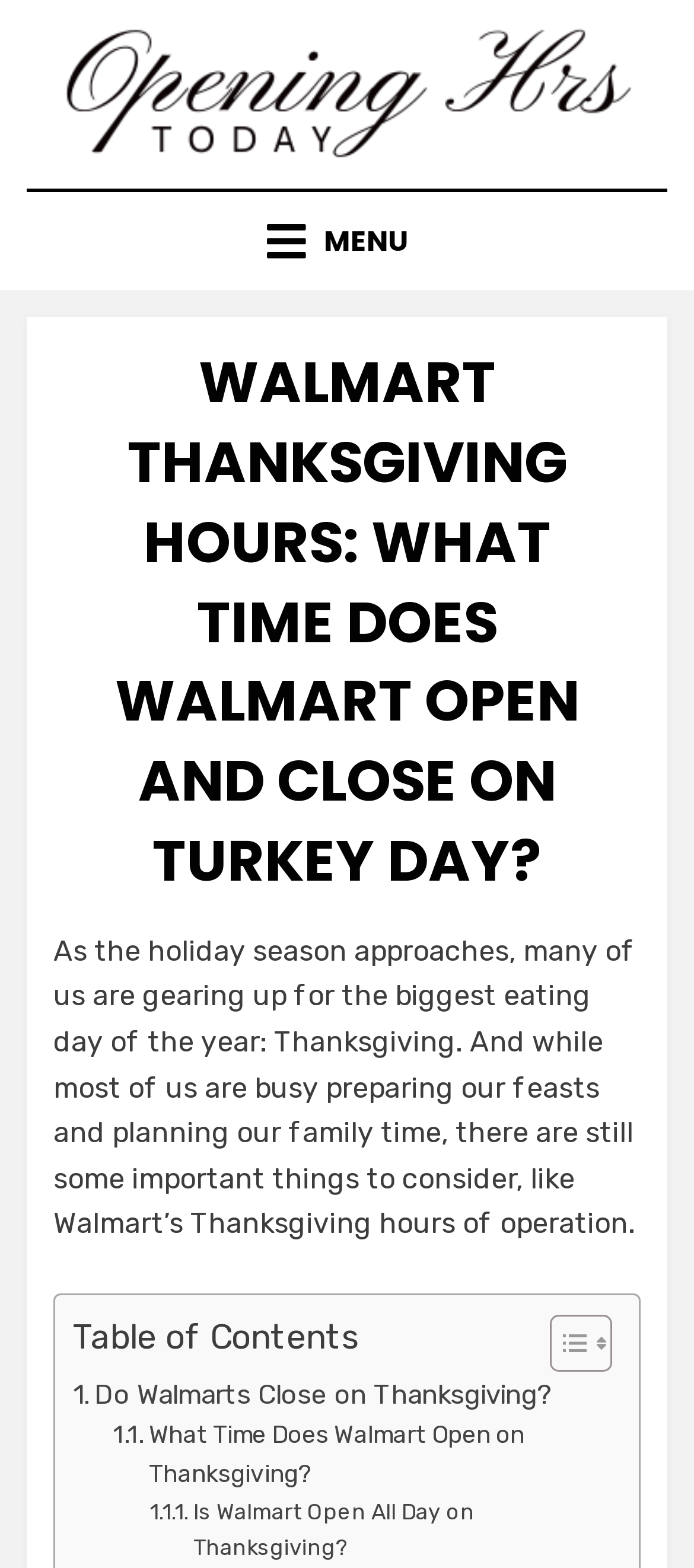For the given element description alt="Opening Hours Today", determine the bounding box coordinates of the UI element. The coordinates should follow the format (top-left x, top-left y, bottom-right x, bottom-right y) and be within the range of 0 to 1.

[0.085, 0.048, 0.915, 0.069]